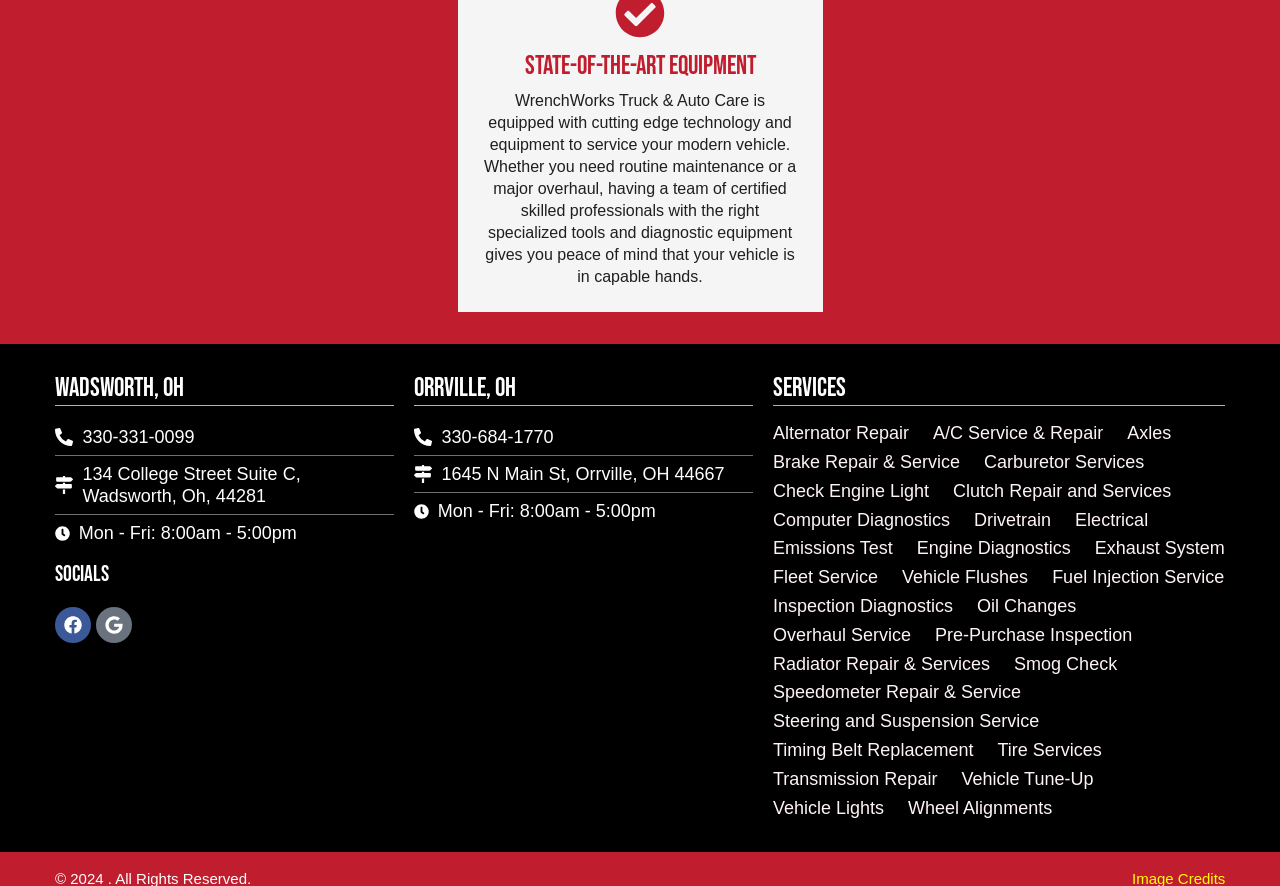Pinpoint the bounding box coordinates of the clickable area necessary to execute the following instruction: "Schedule a Vehicle Tune-Up". The coordinates should be given as four float numbers between 0 and 1, namely [left, top, right, bottom].

[0.751, 0.865, 0.854, 0.892]